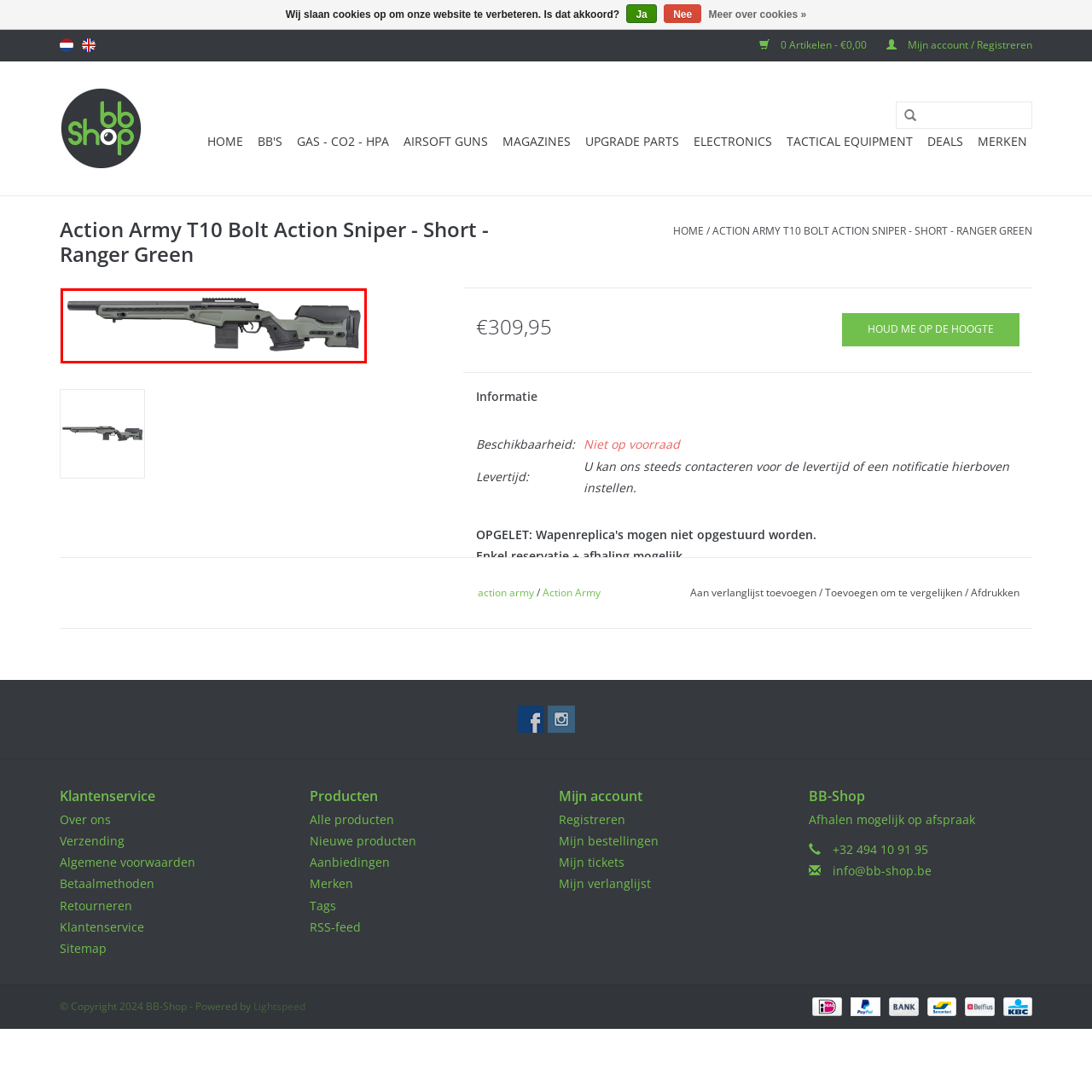What is the capacity of the loading magazine?
Focus on the area within the red boundary in the image and answer the question with one word or a short phrase.

30-round